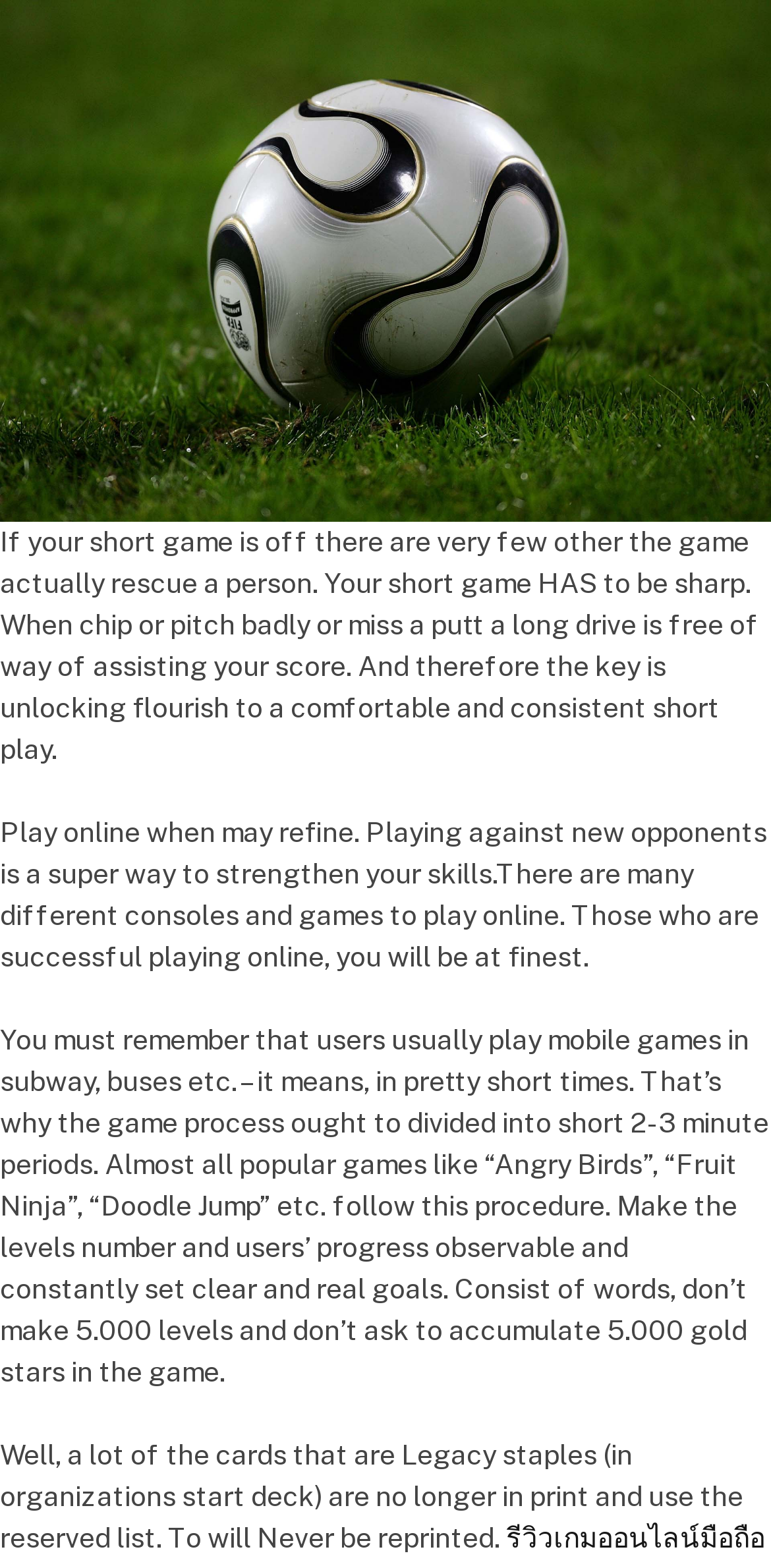Find the bounding box of the web element that fits this description: "รีวิวเกมออนไลน์มือถือ".

[0.656, 0.971, 0.992, 0.991]